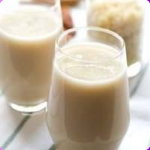What are the health benefits of Amasi?
Could you answer the question with a detailed and thorough explanation?

According to the caption, Amasi is celebrated for its health benefits, which include boosting the immune system and aiding digestion, making it a popular choice in various diets.